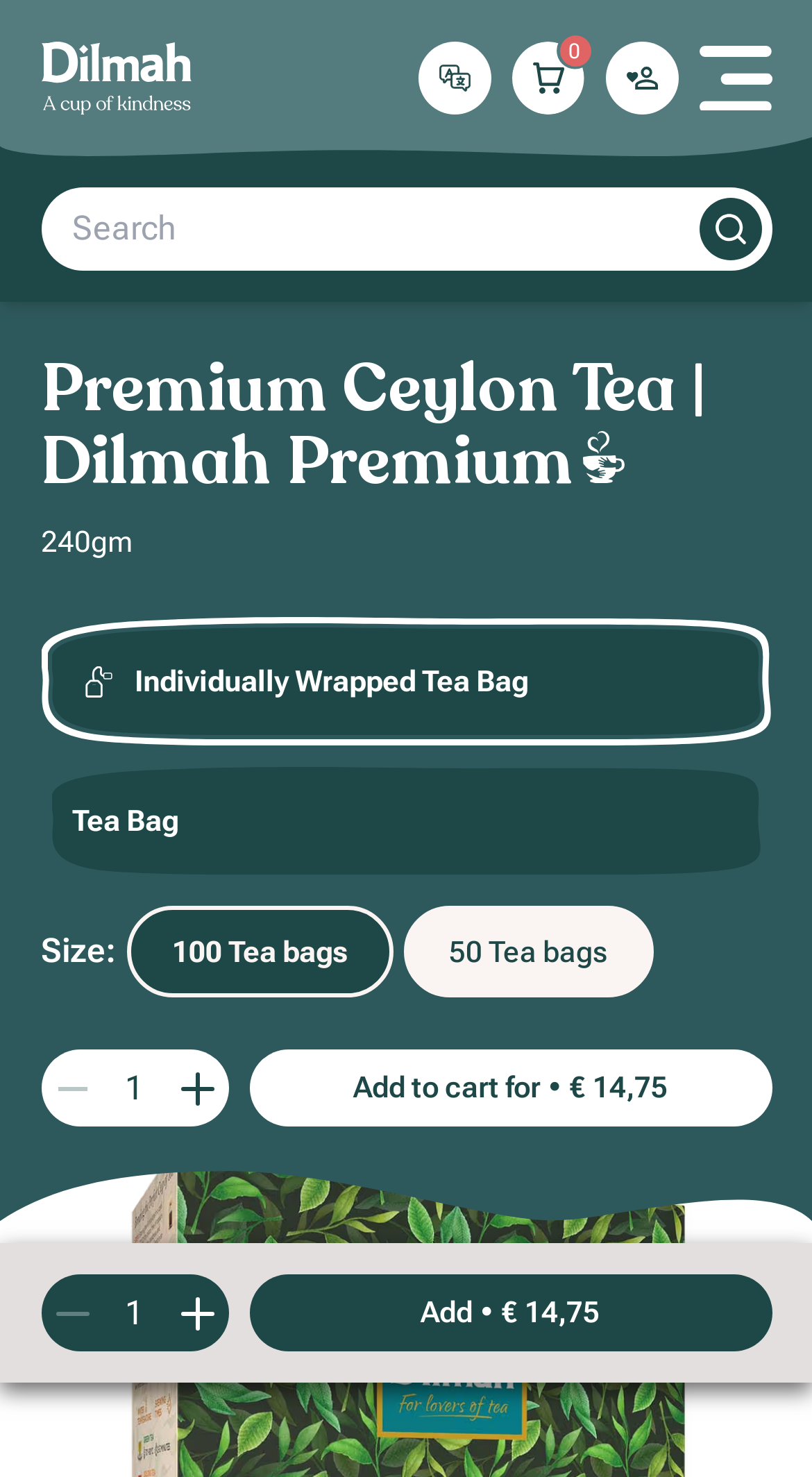Determine the bounding box coordinates for the area that should be clicked to carry out the following instruction: "Open localization menu".

[0.514, 0.028, 0.604, 0.078]